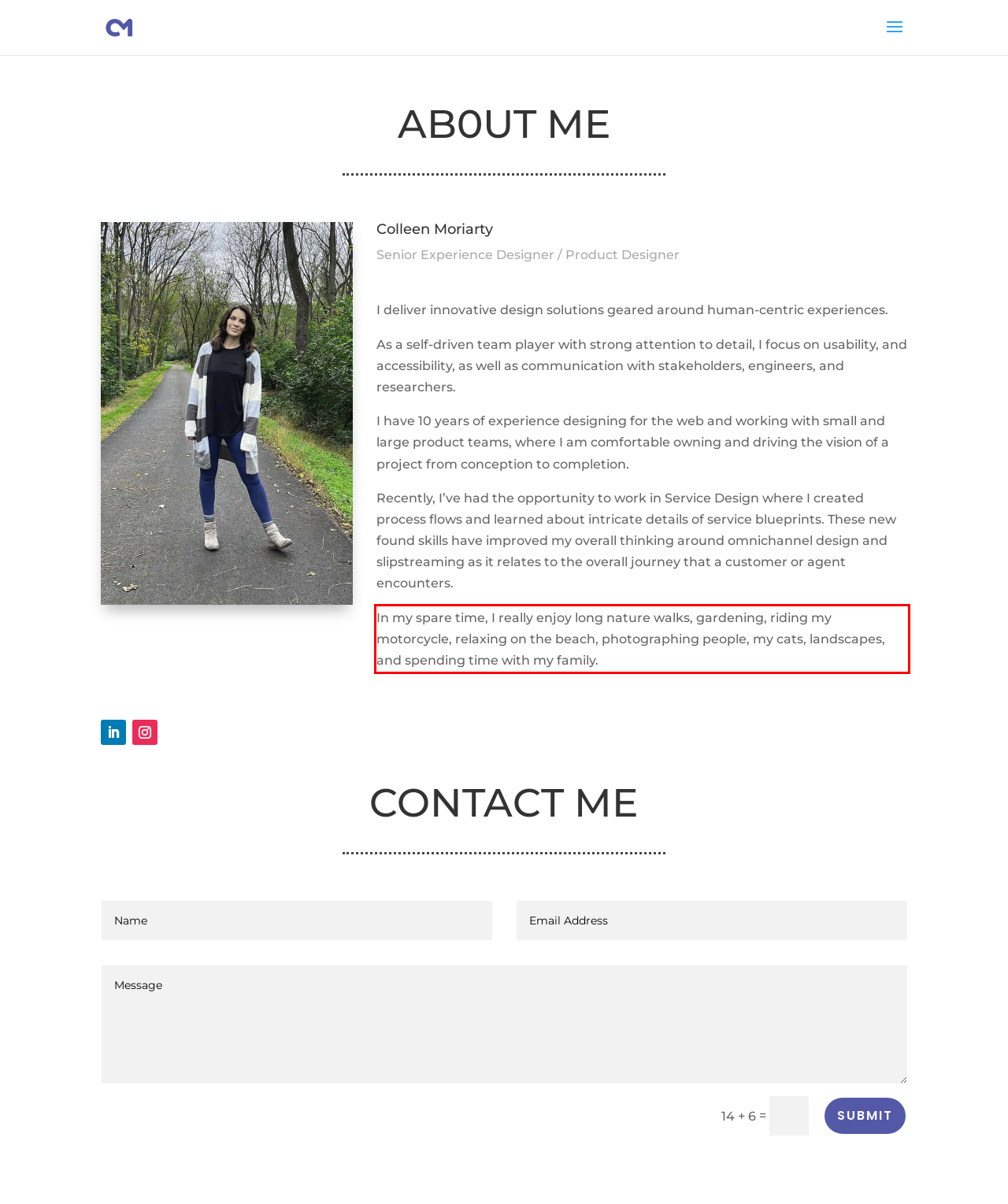Extract and provide the text found inside the red rectangle in the screenshot of the webpage.

In my spare time, I really enjoy long nature walks, gardening, riding my motorcycle, relaxing on the beach, photographing people, my cats, landscapes, and spending time with my family.